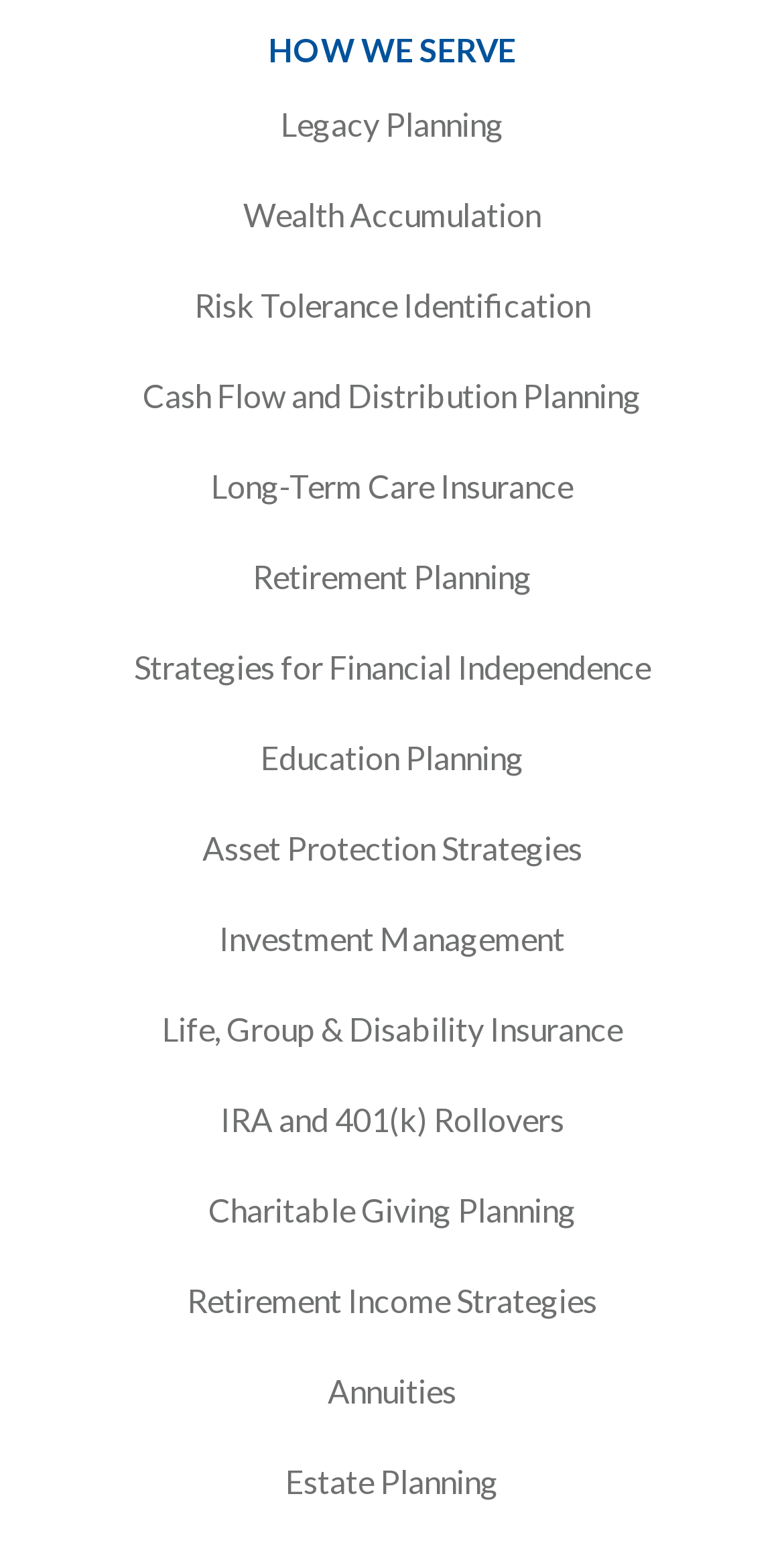Based on the element description Risk Tolerance Identification, identify the bounding box coordinates for the UI element. The coordinates should be in the format (top-left x, top-left y, bottom-right x, bottom-right y) and within the 0 to 1 range.

[0.247, 0.185, 0.753, 0.209]